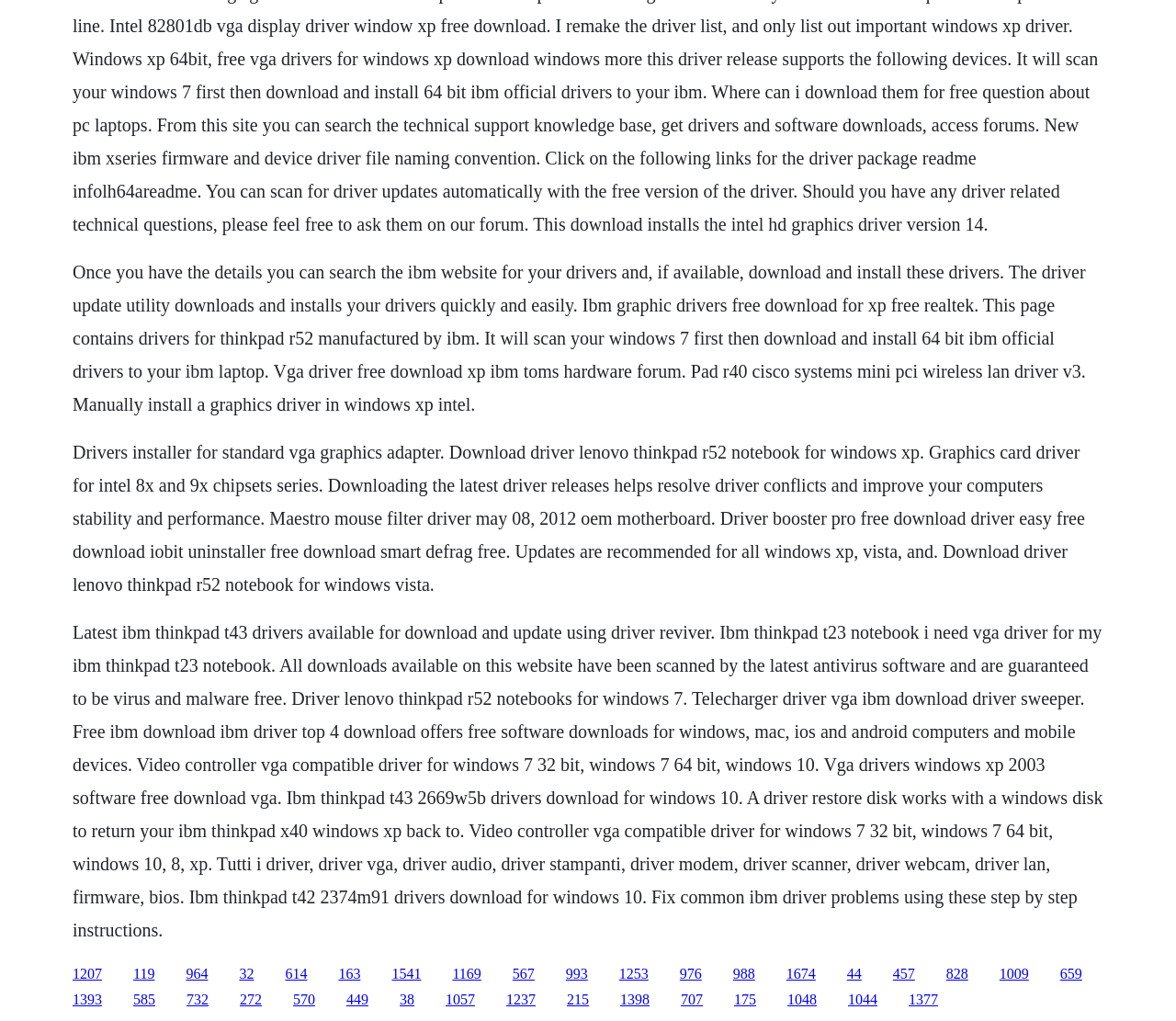Is the website safe for downloading drivers?
Please provide a single word or phrase in response based on the screenshot.

Yes, virus and malware free